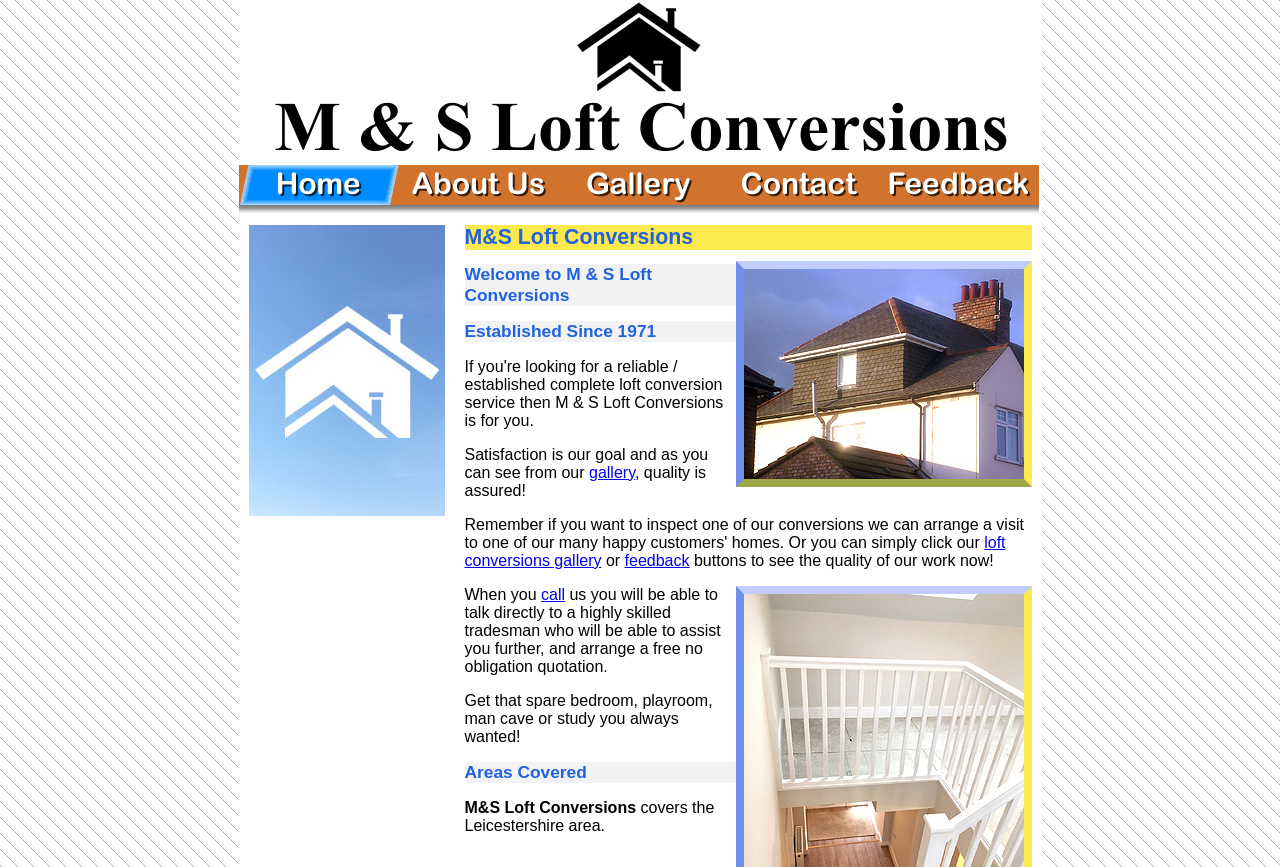Indicate the bounding box coordinates of the element that must be clicked to execute the instruction: "click the home link". The coordinates should be given as four float numbers between 0 and 1, i.e., [left, top, right, bottom].

[0.186, 0.22, 0.311, 0.24]